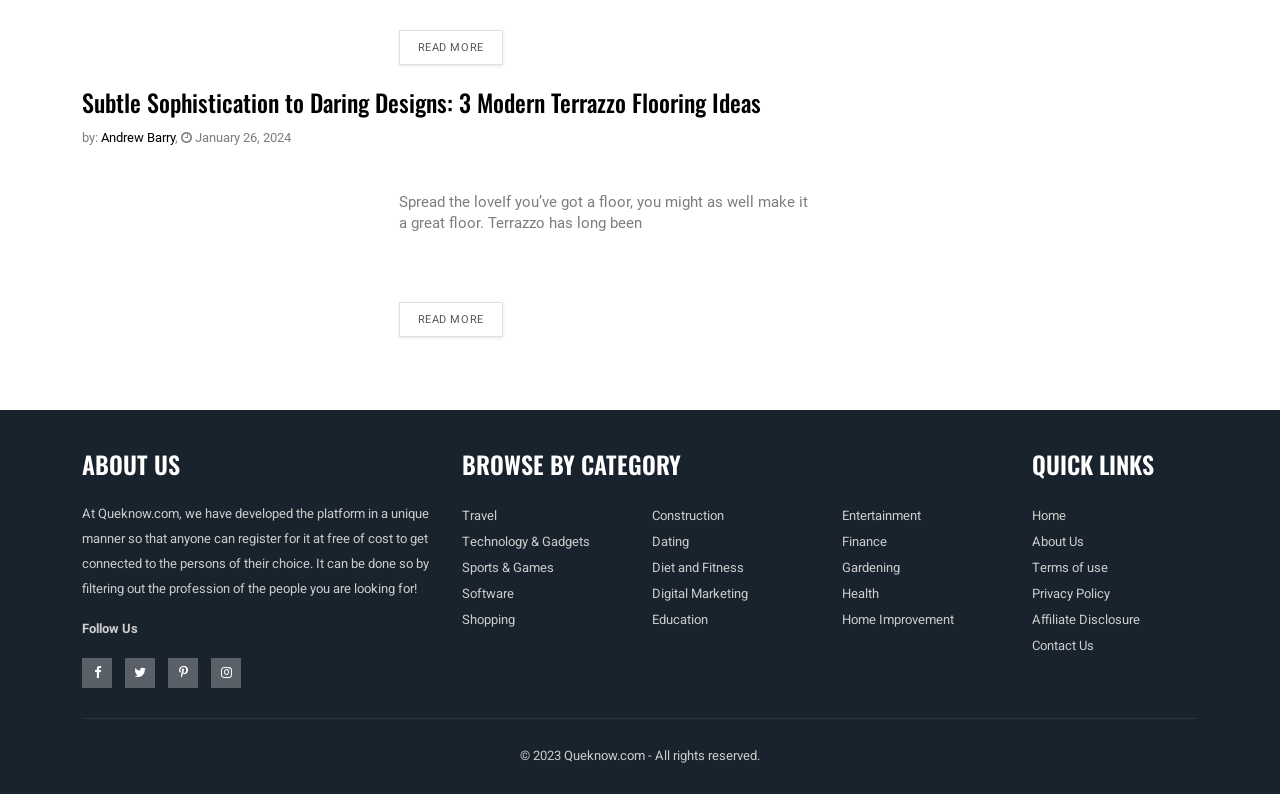Determine the bounding box coordinates for the UI element matching this description: "Finance".

[0.658, 0.671, 0.693, 0.695]